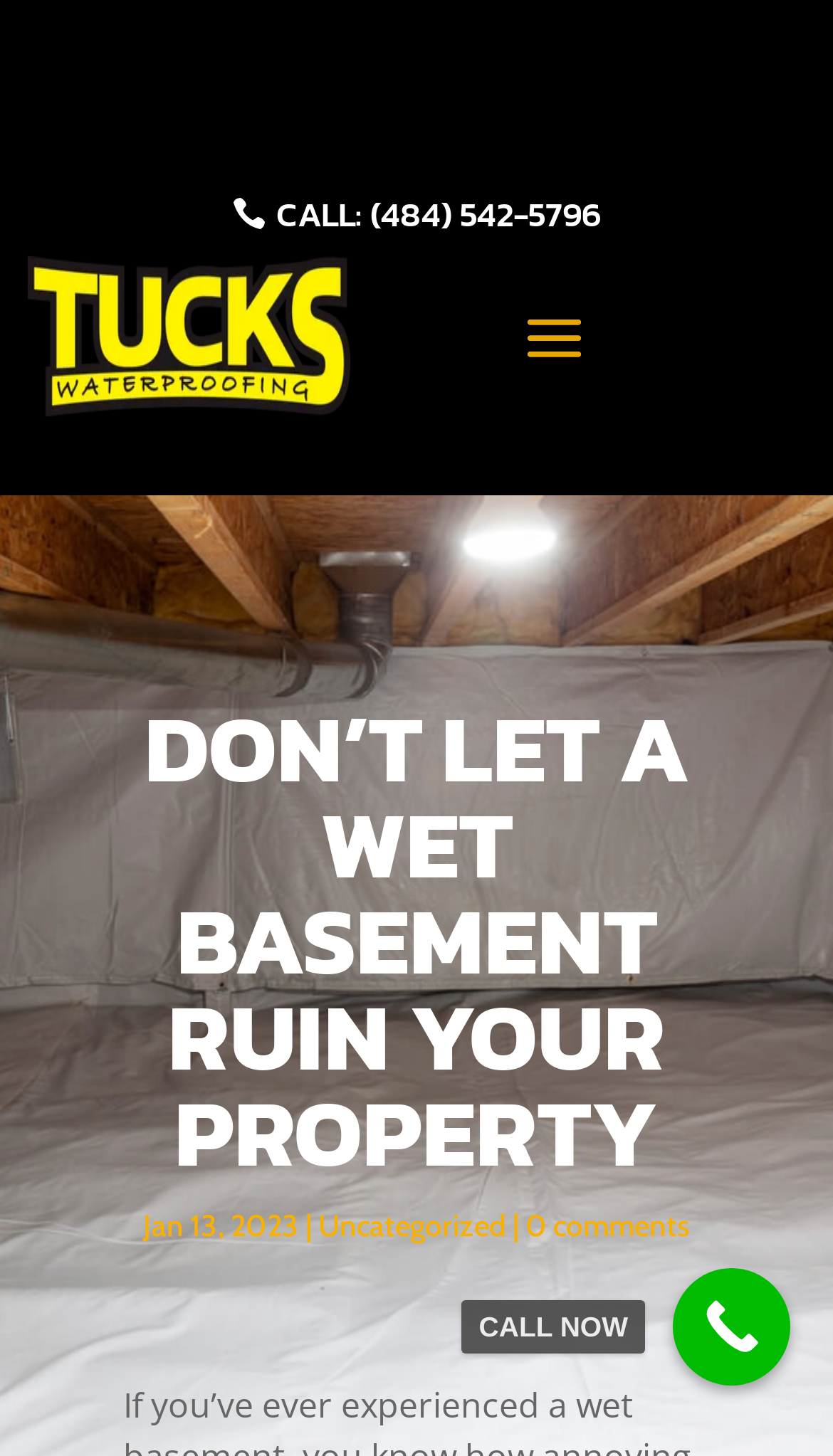Identify the bounding box coordinates for the UI element that matches this description: "Call: (484) 542-5796".

[0.245, 0.118, 0.755, 0.177]